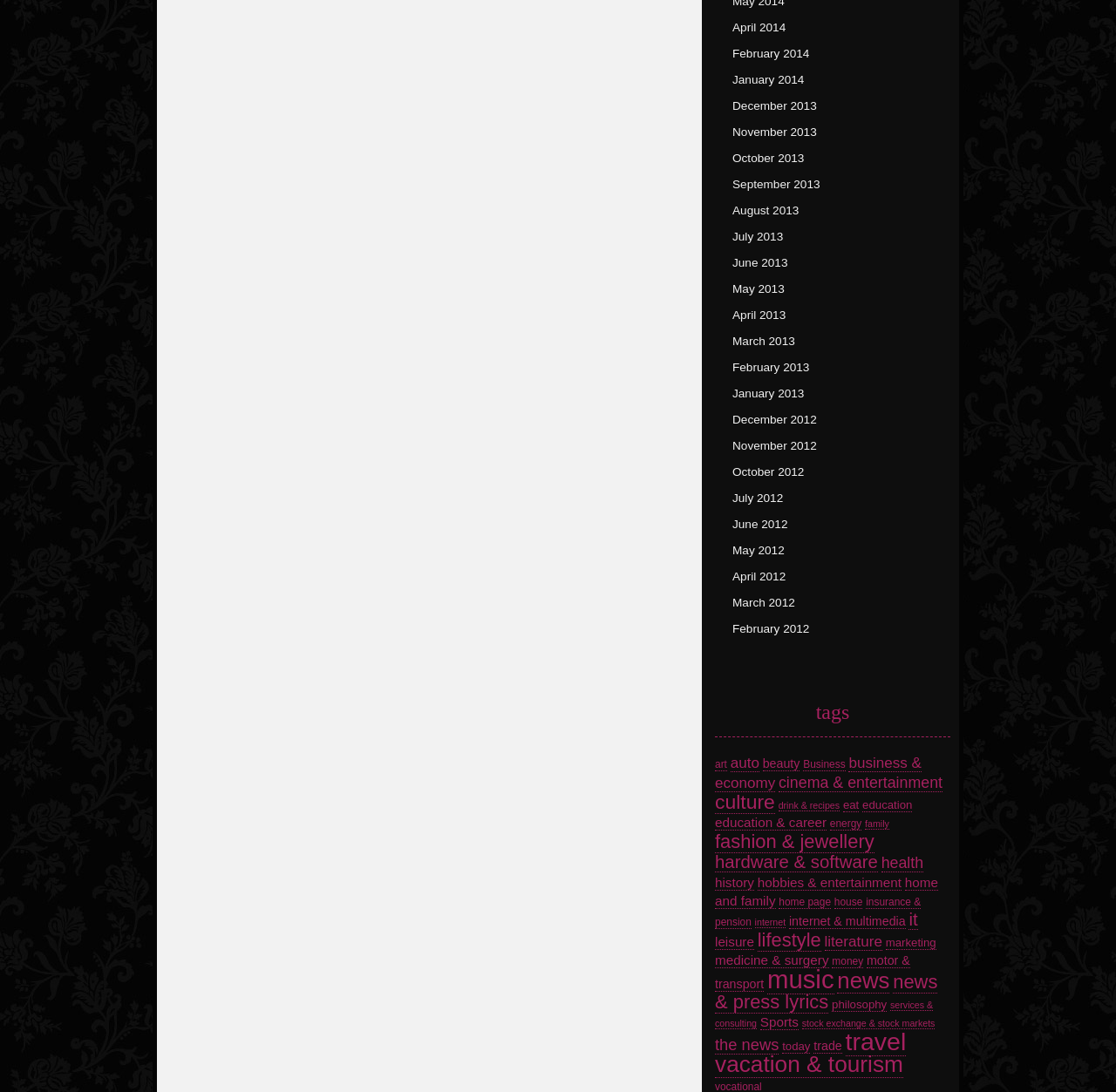How many categories are listed on the webpage?
Based on the visual information, provide a detailed and comprehensive answer.

I counted the number of category links on the webpage and found that there are 43 categories listed, including 'tags', 'art', 'auto', and so on.